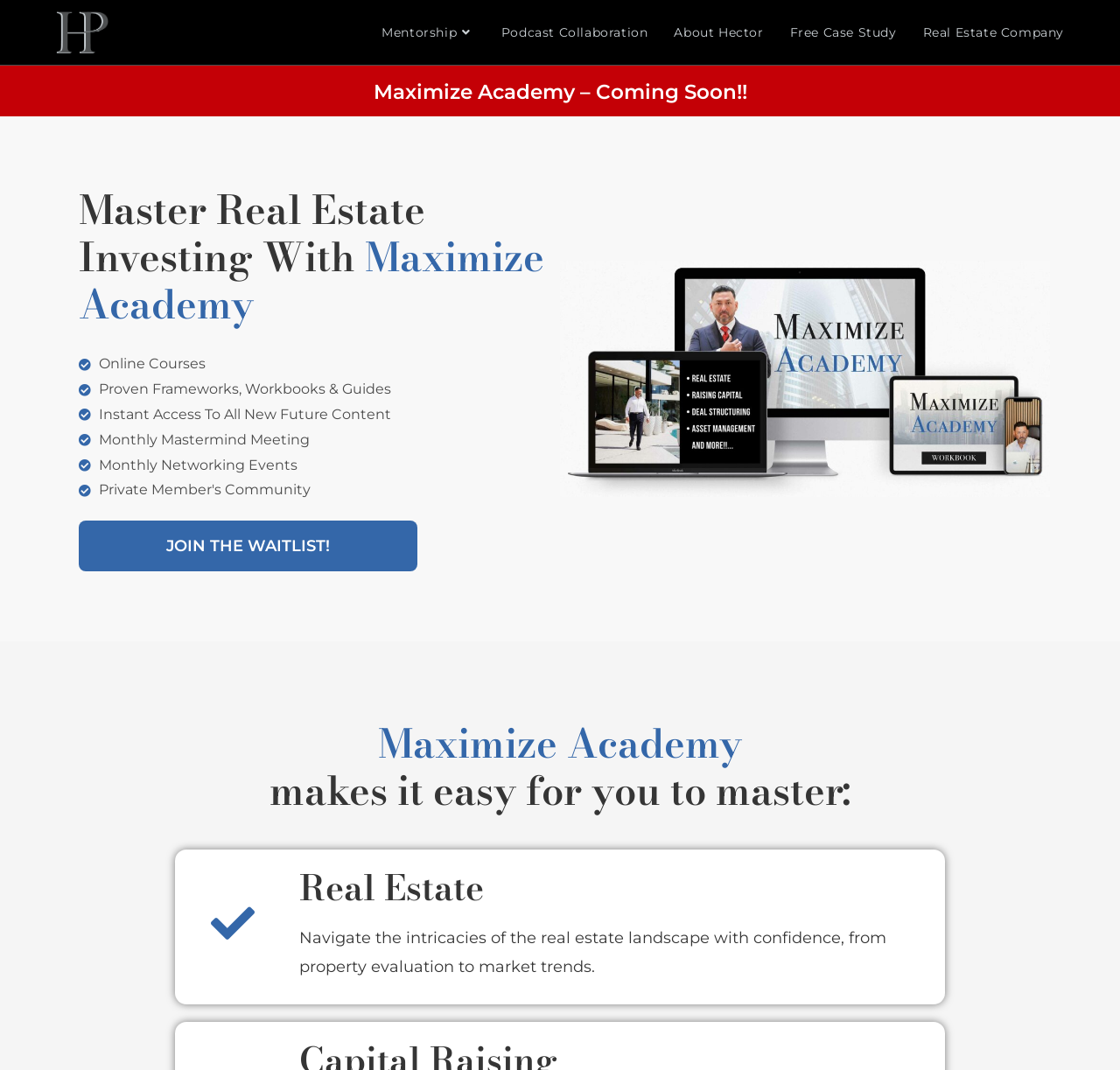Using the element description Links, predict the bounding box coordinates for the UI element. Provide the coordinates in (top-left x, top-left y, bottom-right x, bottom-right y) format with values ranging from 0 to 1.

None